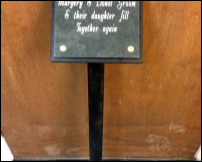What is the tone of the message on the plaque?
Give a single word or phrase answer based on the content of the image.

touching